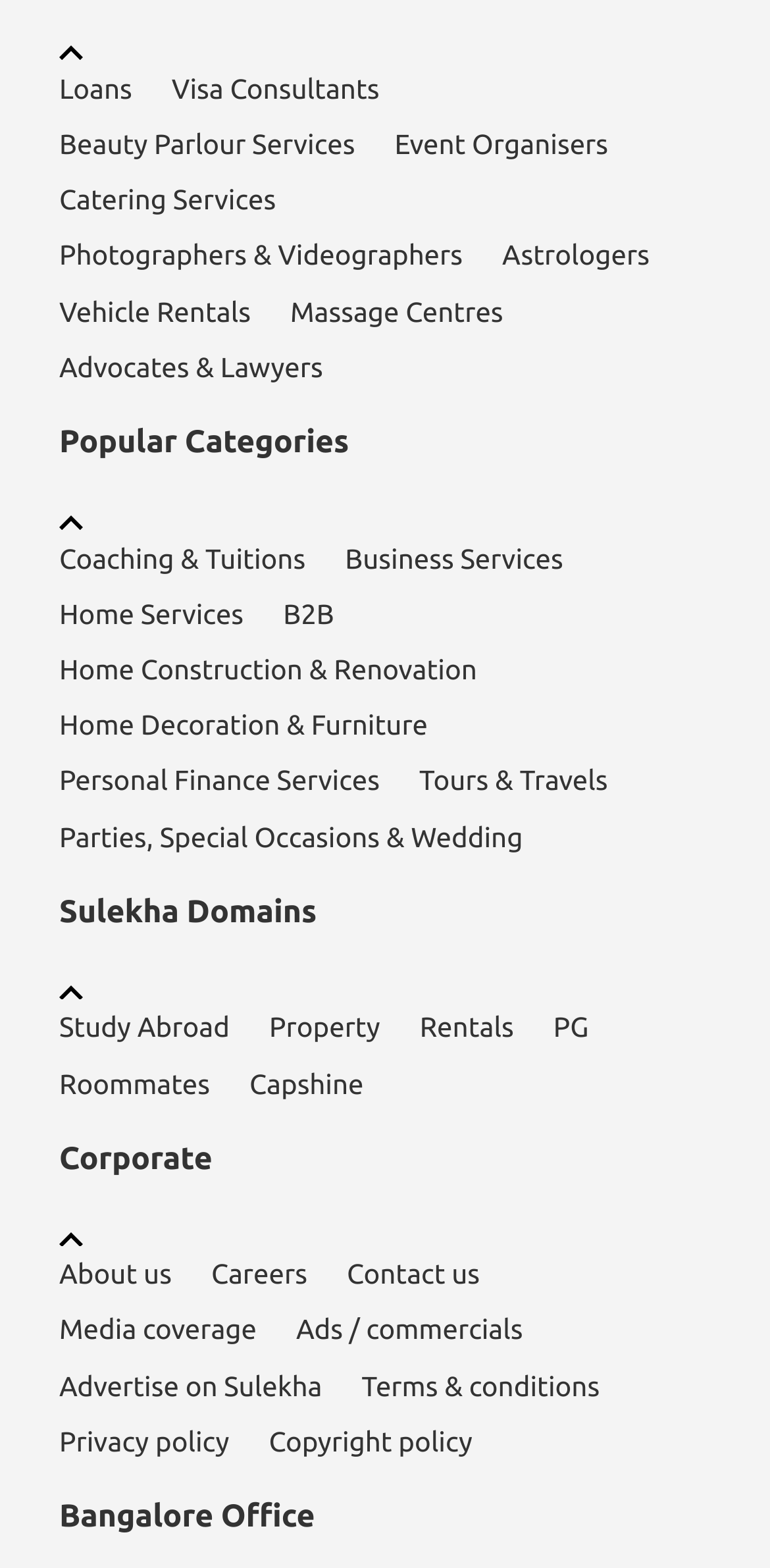What is the location of the office mentioned at the bottom of the webpage?
Look at the image and respond with a single word or a short phrase.

Bangalore